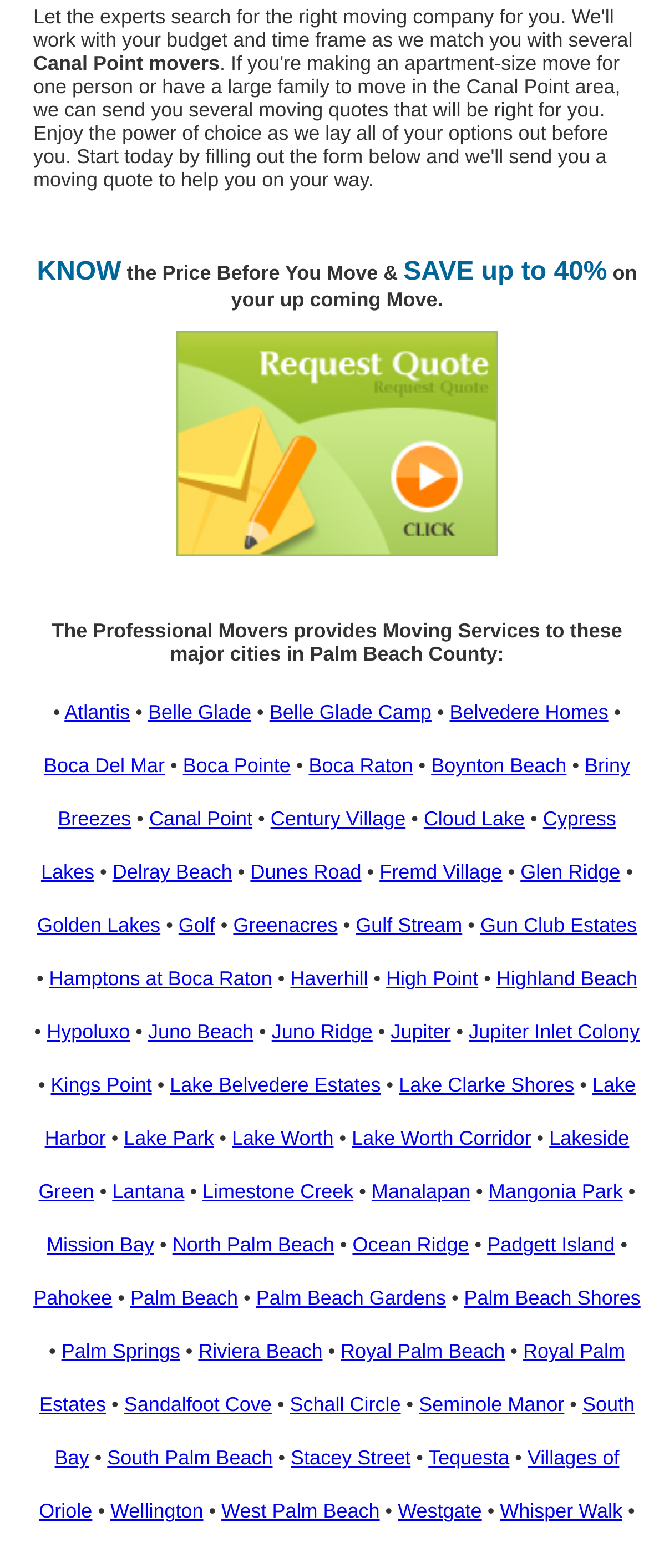Please identify the bounding box coordinates for the region that you need to click to follow this instruction: "Visit the webpage for moving services in Atlantis".

[0.099, 0.447, 0.2, 0.462]